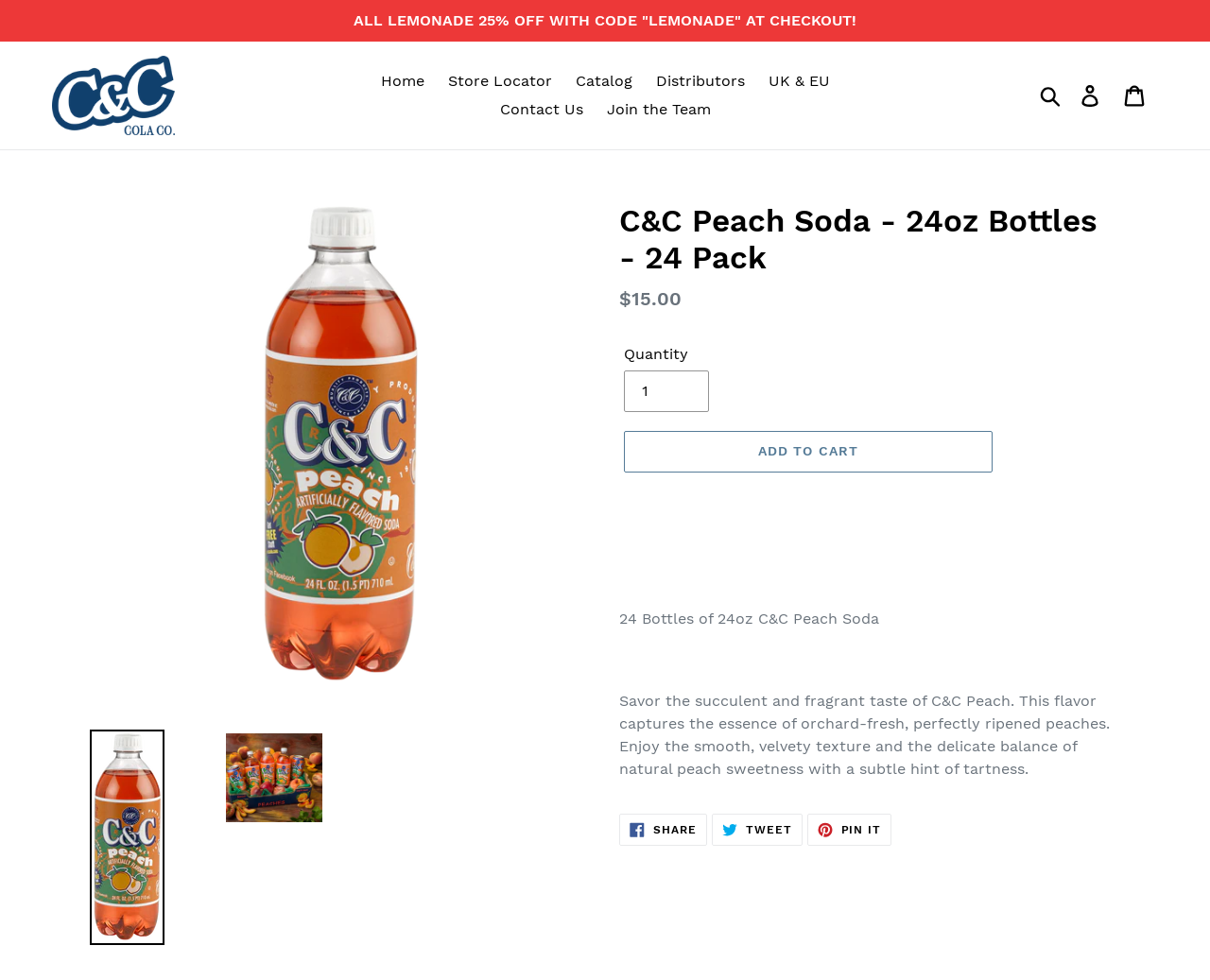Pinpoint the bounding box coordinates of the element that must be clicked to accomplish the following instruction: "Search for products". The coordinates should be in the format of four float numbers between 0 and 1, i.e., [left, top, right, bottom].

[0.855, 0.085, 0.884, 0.11]